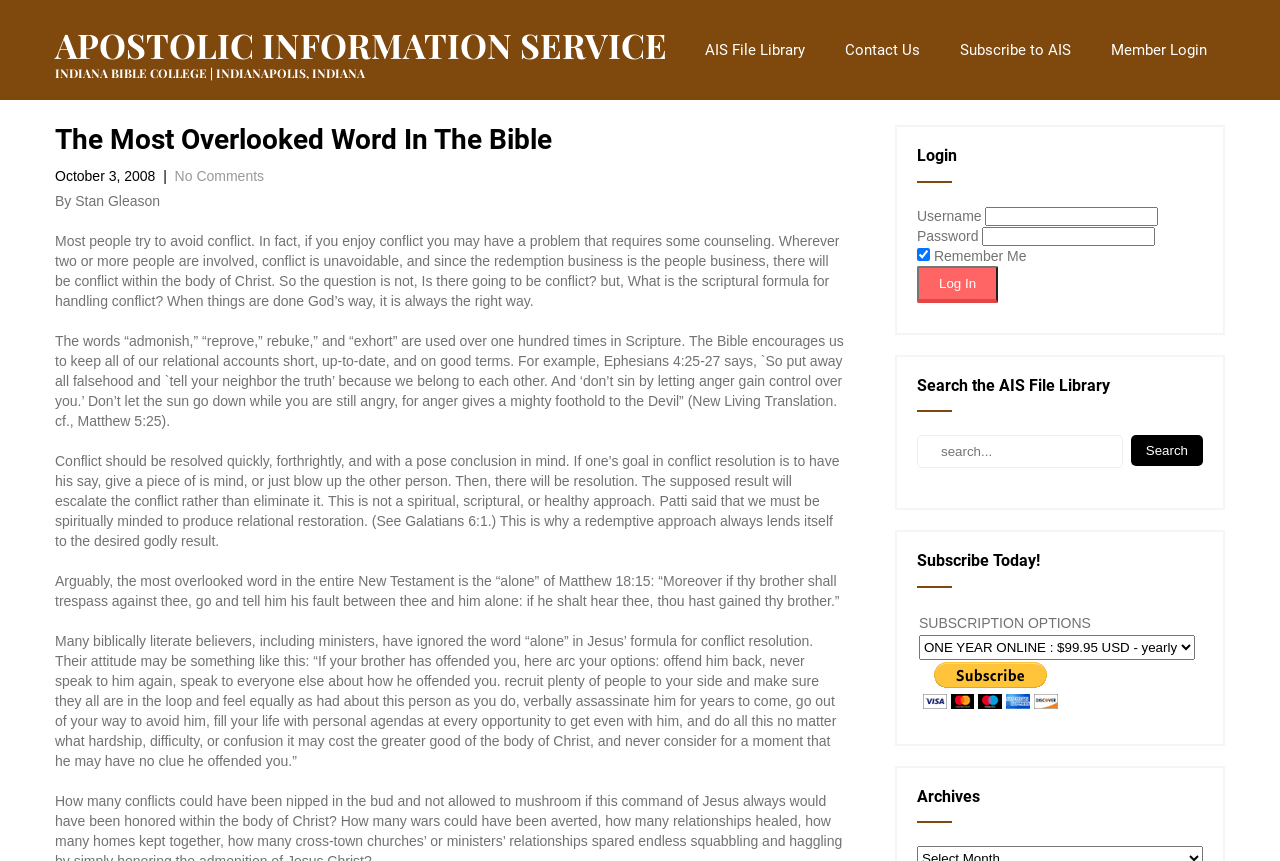Construct a thorough caption encompassing all aspects of the webpage.

The webpage is titled "The Most Overlooked Word In The Bible" and is part of the Apostolic Information Service website. At the top, there is a header section with links to the AIS File Library, Contact Us, Subscribe to AIS, and Member Login. Below the header, there is a subheading with the title of the article and the date "October 3, 2008". 

The main content of the webpage is an article written by Stan Gleason, which discusses the importance of conflict resolution in the Bible. The article is divided into several paragraphs, each exploring a different aspect of conflict resolution, including the scriptural formula for handling conflict, the importance of resolving conflicts quickly and forthrightly, and the often-overlooked word "alone" in Matthew 18:15.

To the right of the article, there are several sections, including a login form with fields for username and password, a search function for the AIS File Library, a subscription section with options for online subscription, and an archives section.

Throughout the webpage, there are several headings and subheadings that help to organize the content and provide a clear structure. The layout is clean and easy to navigate, with a clear distinction between the different sections of the webpage.